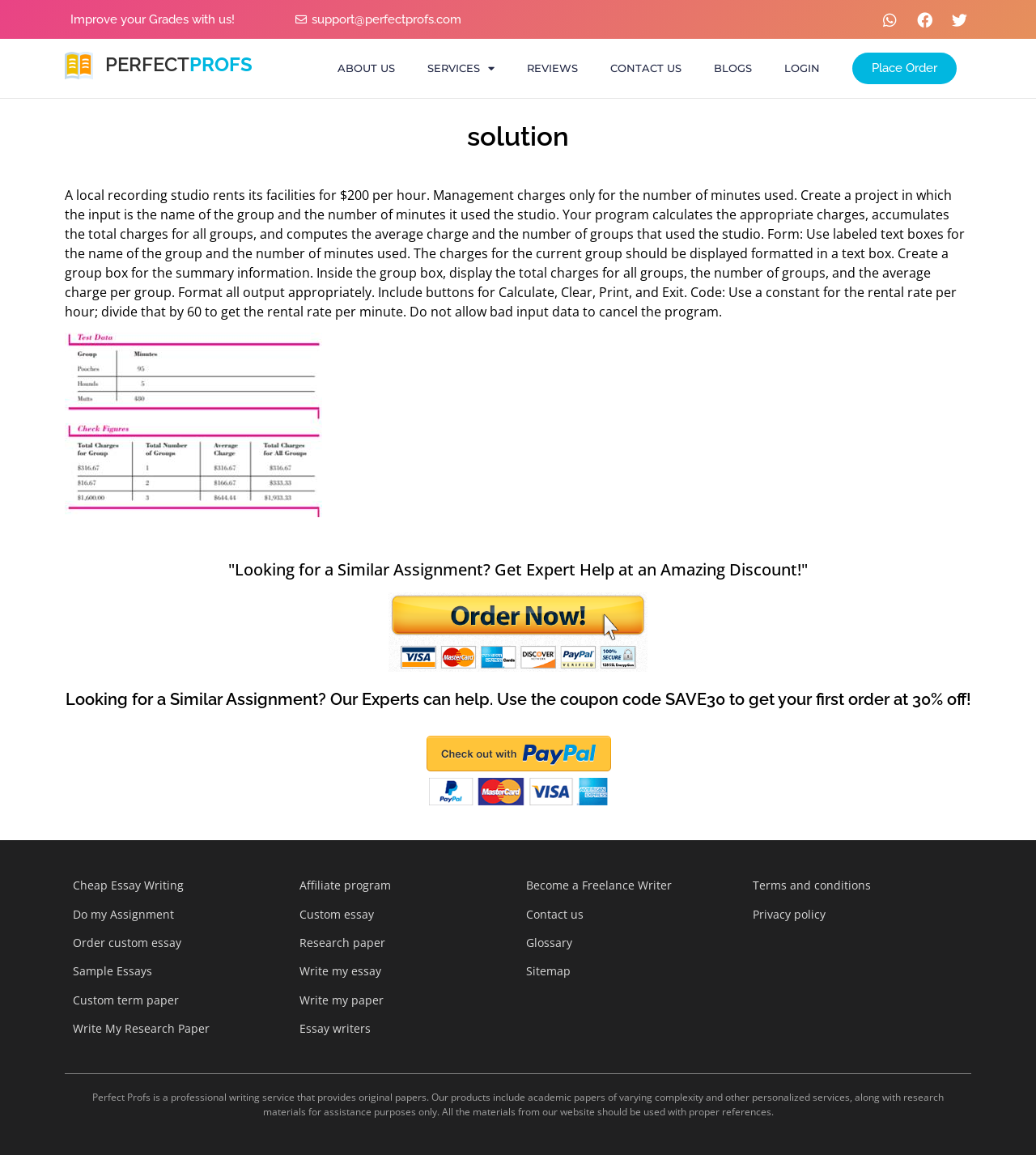Indicate the bounding box coordinates of the clickable region to achieve the following instruction: "Click on the 'PERFECTPROFS' link."

[0.101, 0.046, 0.244, 0.066]